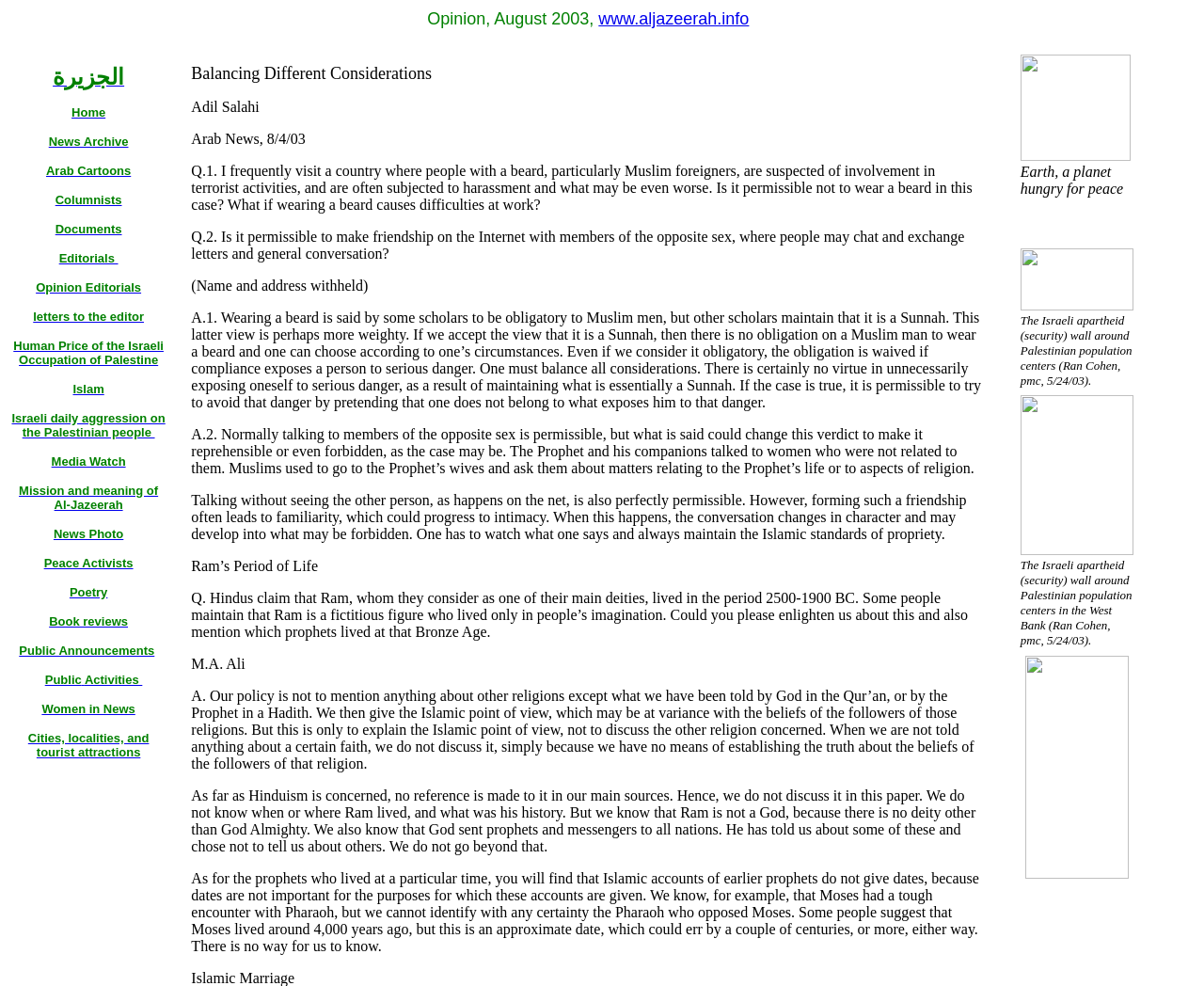Please identify the bounding box coordinates of the clickable area that will allow you to execute the instruction: "Read the opinion editorial".

[0.03, 0.282, 0.117, 0.299]